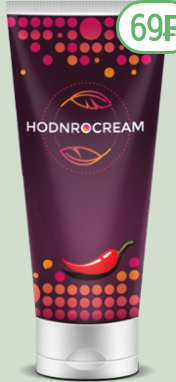Provide your answer in one word or a succinct phrase for the question: 
What is the purpose of Hondrocream?

Treating degenerative disc disease